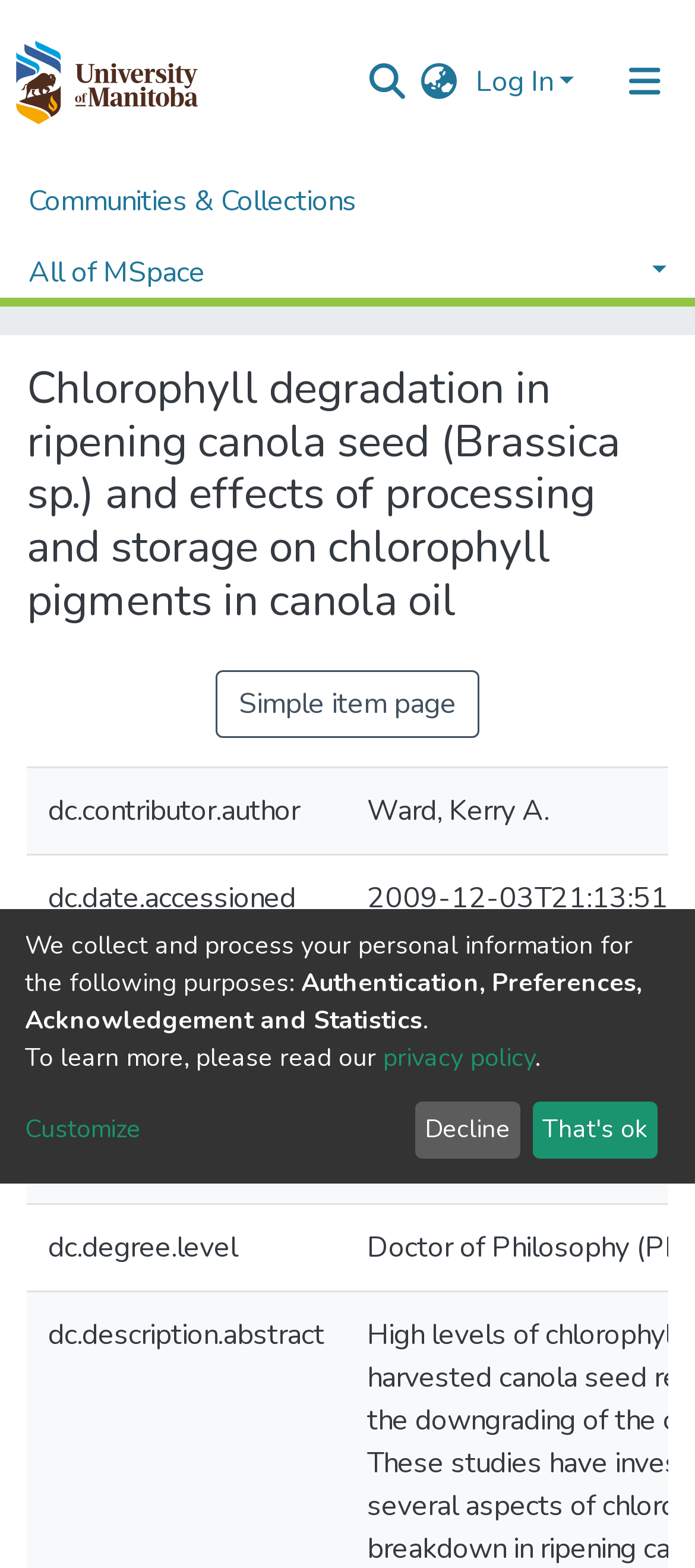Determine the bounding box coordinates of the section to be clicked to follow the instruction: "Search for something". The coordinates should be given as four float numbers between 0 and 1, formatted as [left, top, right, bottom].

[0.513, 0.03, 0.59, 0.073]